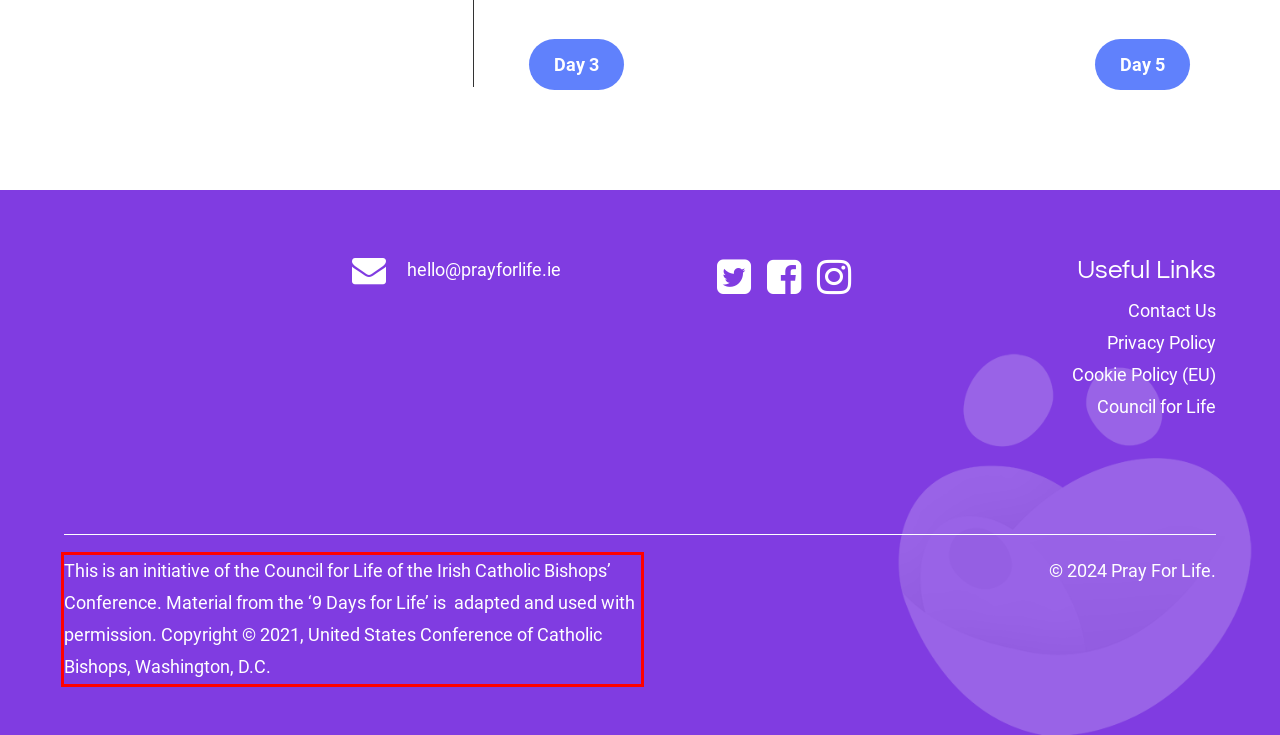From the screenshot of the webpage, locate the red bounding box and extract the text contained within that area.

This is an initiative of the Council for Life of the Irish Catholic Bishops’ Conference. Material from the ‘9 Days for Life’ is adapted and used with permission. Copyright © 2021, United States Conference of Catholic Bishops, Washington, D.C.